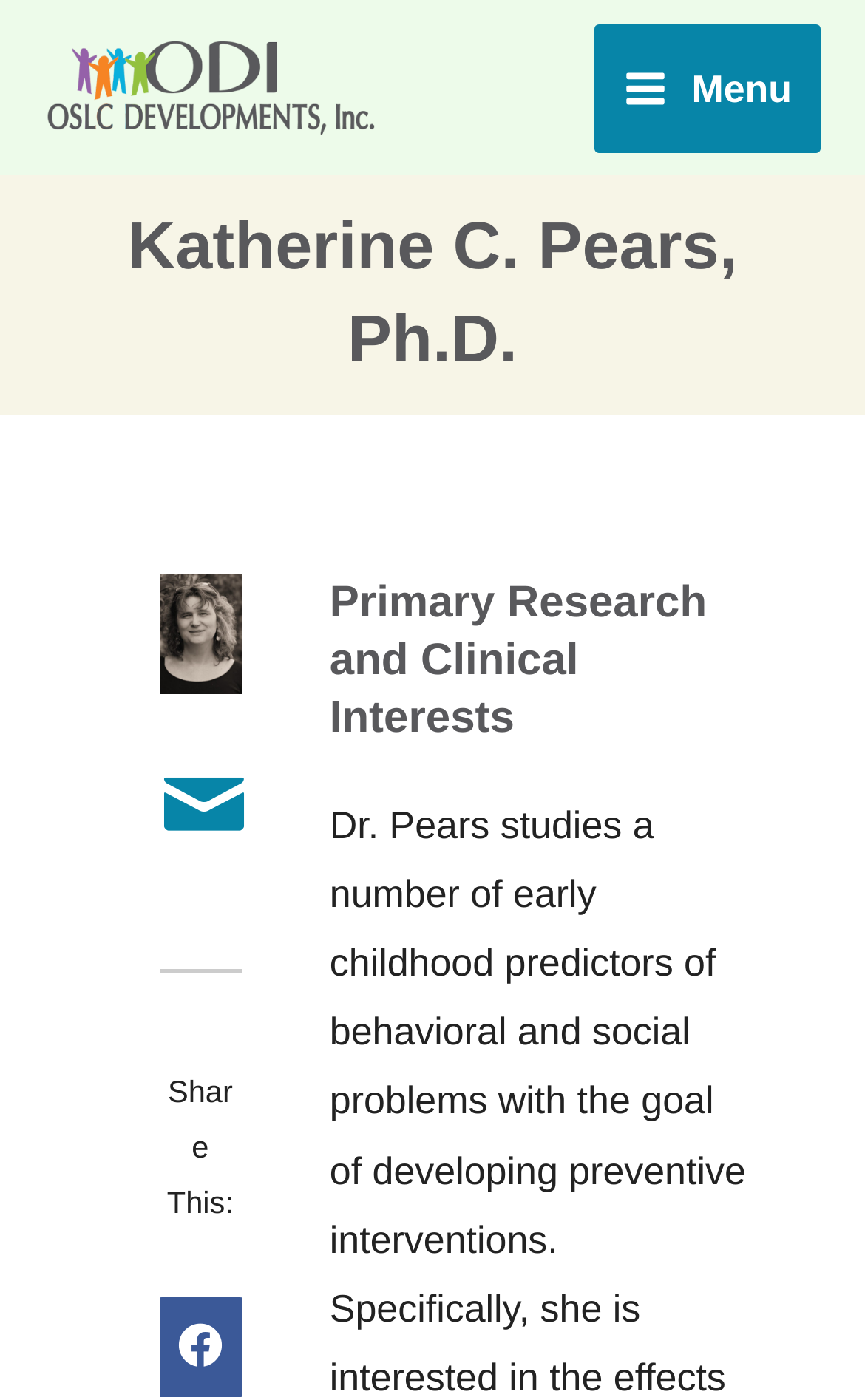Please locate the UI element described by "Main Menu Menu" and provide its bounding box coordinates.

[0.688, 0.017, 0.949, 0.109]